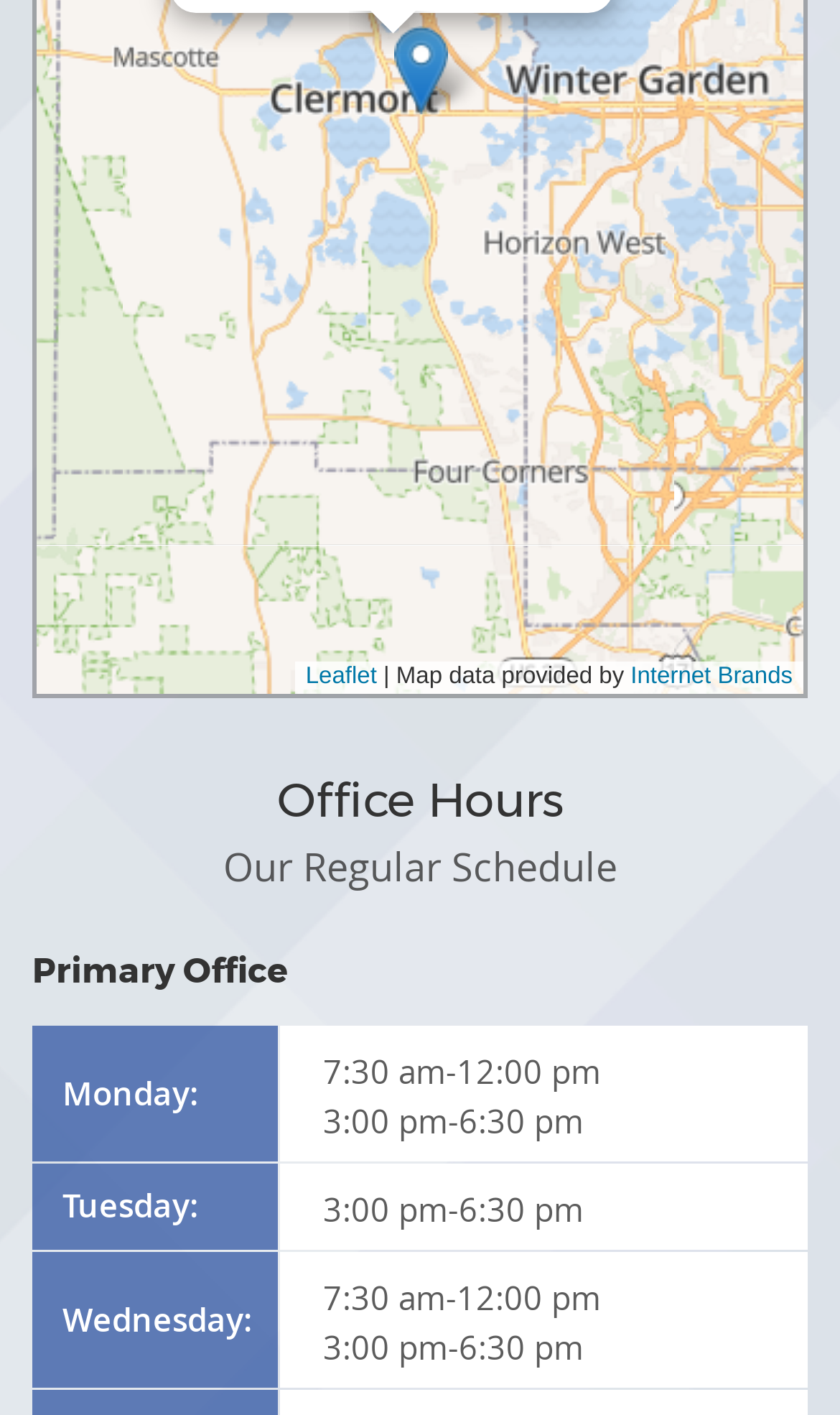What is the name of the map provider?
Answer the question with a detailed and thorough explanation.

I found the answer by looking at the bottom of the webpage, where it says 'Map data provided by' followed by a link to 'Internet Brands', which suggests that Internet Brands is the provider of the map data.